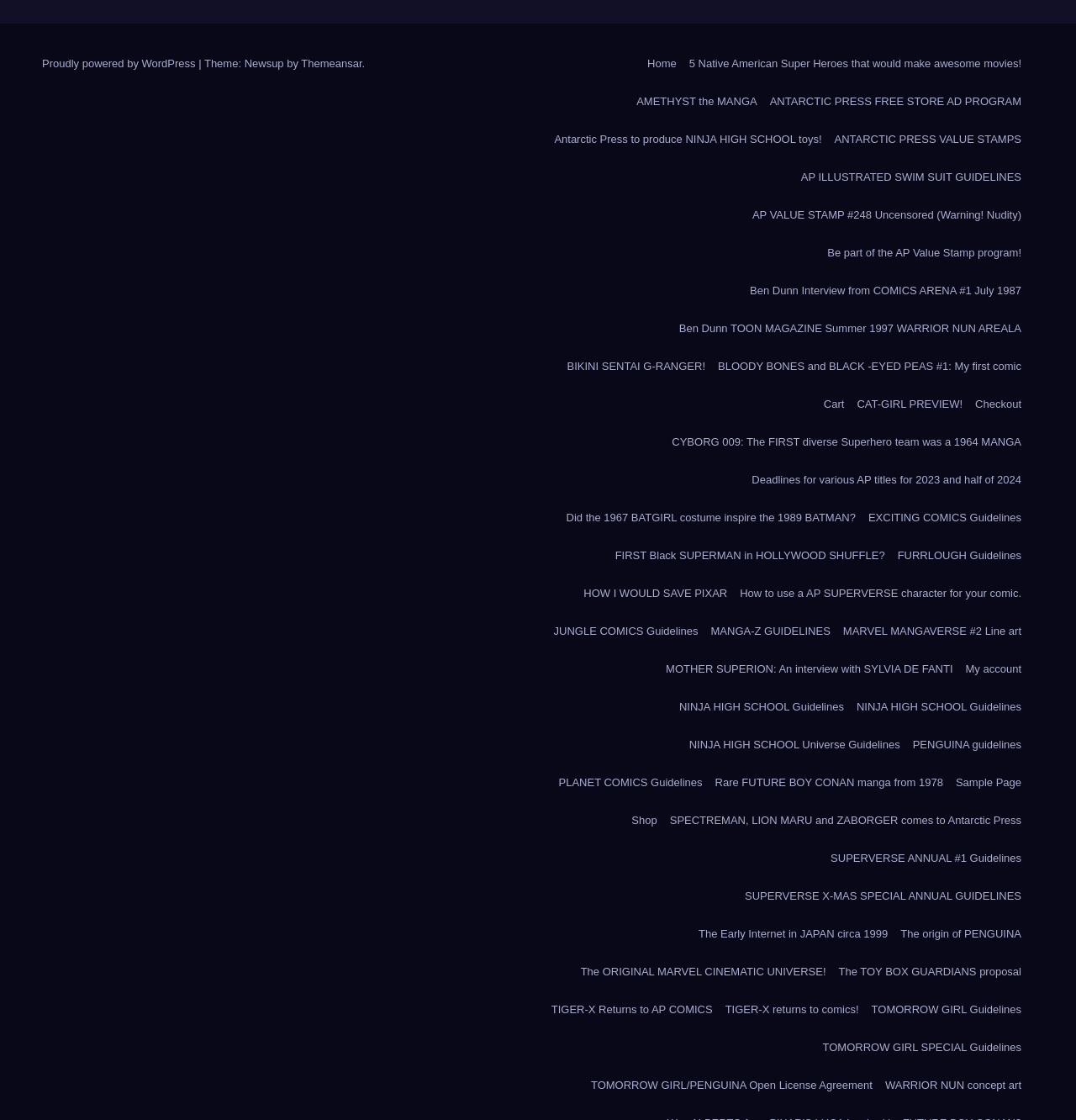How many links are there on this webpage?
Provide a concise answer using a single word or phrase based on the image.

932